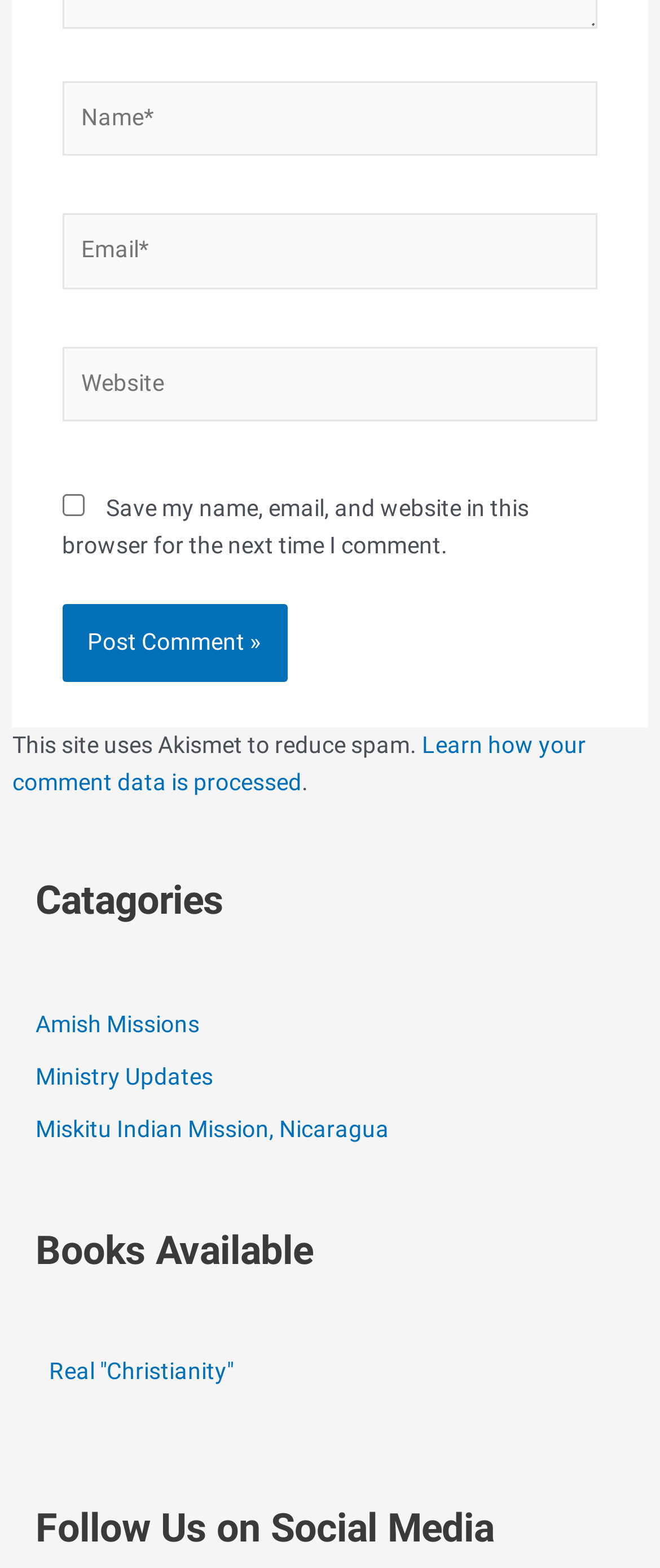What is the purpose of the 'Learn how your comment data is processed' link?
Give a one-word or short-phrase answer derived from the screenshot.

Provide information on comment data processing